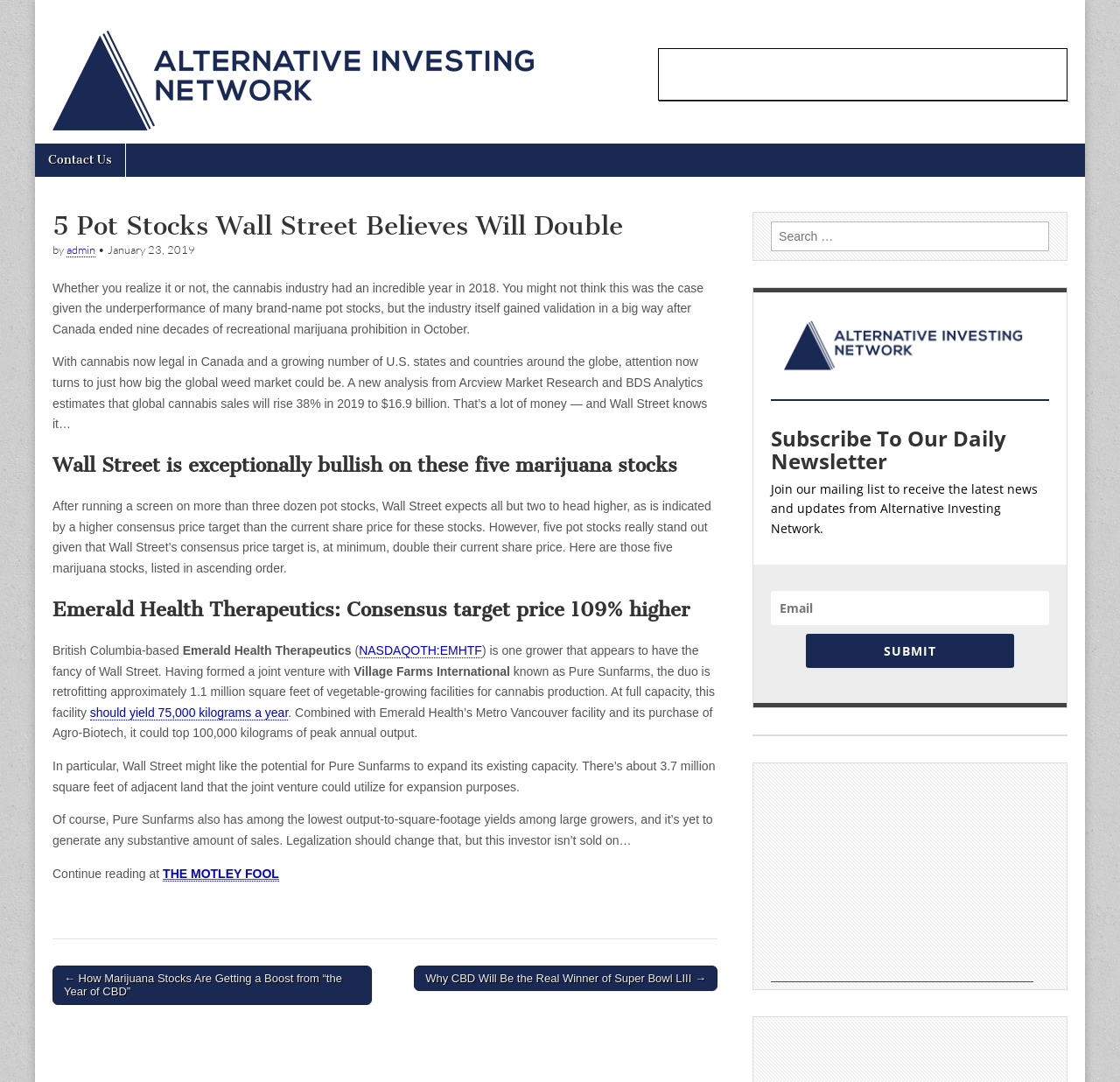What is the name of the joint venture between Emerald Health Therapeutics and Village Farms International?
Using the visual information, respond with a single word or phrase.

Pure Sunfarms